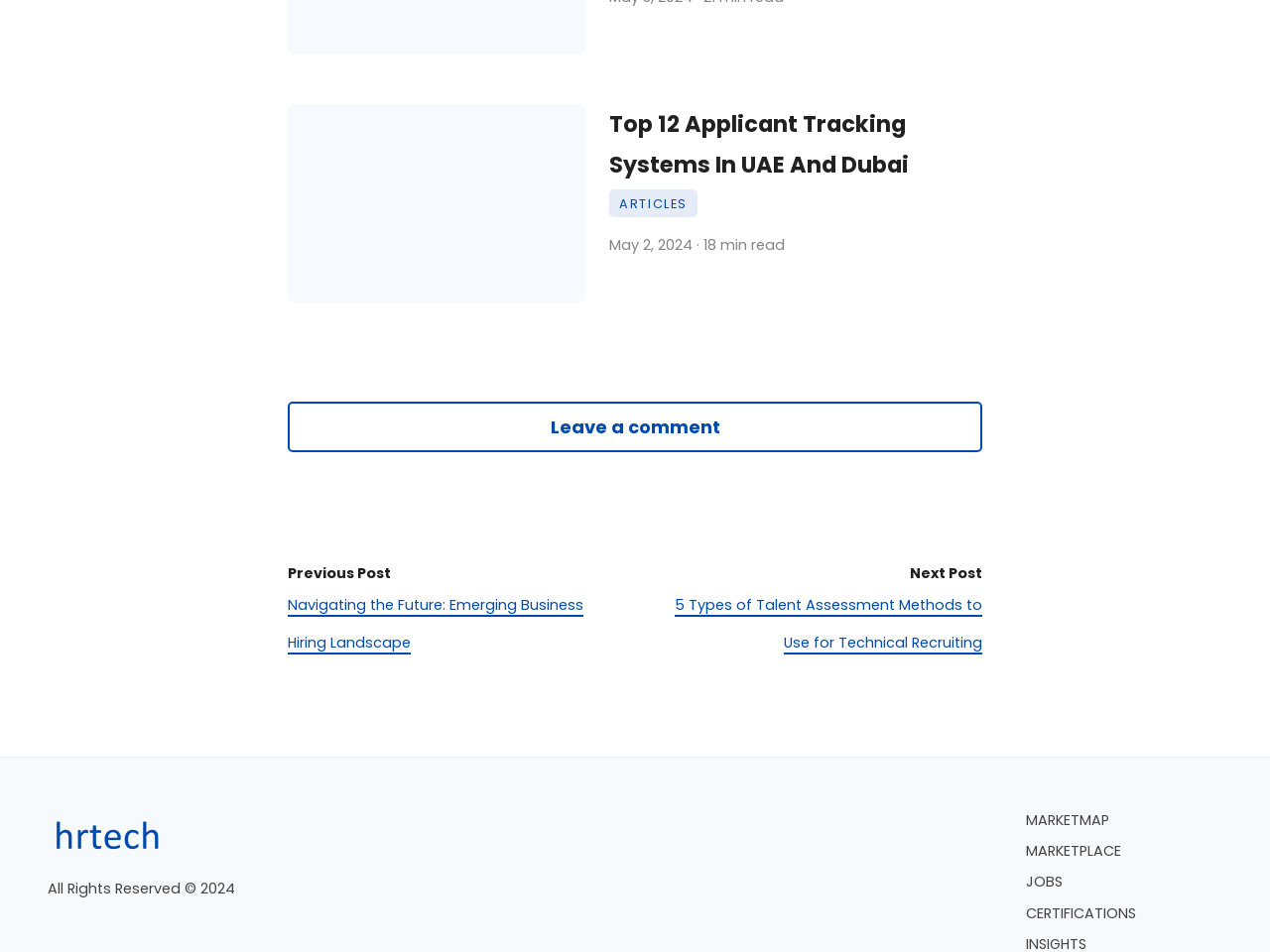Given the element description: "Vegetarian (Entrees with Sides)", predict the bounding box coordinates of this UI element. The coordinates must be four float numbers between 0 and 1, given as [left, top, right, bottom].

None